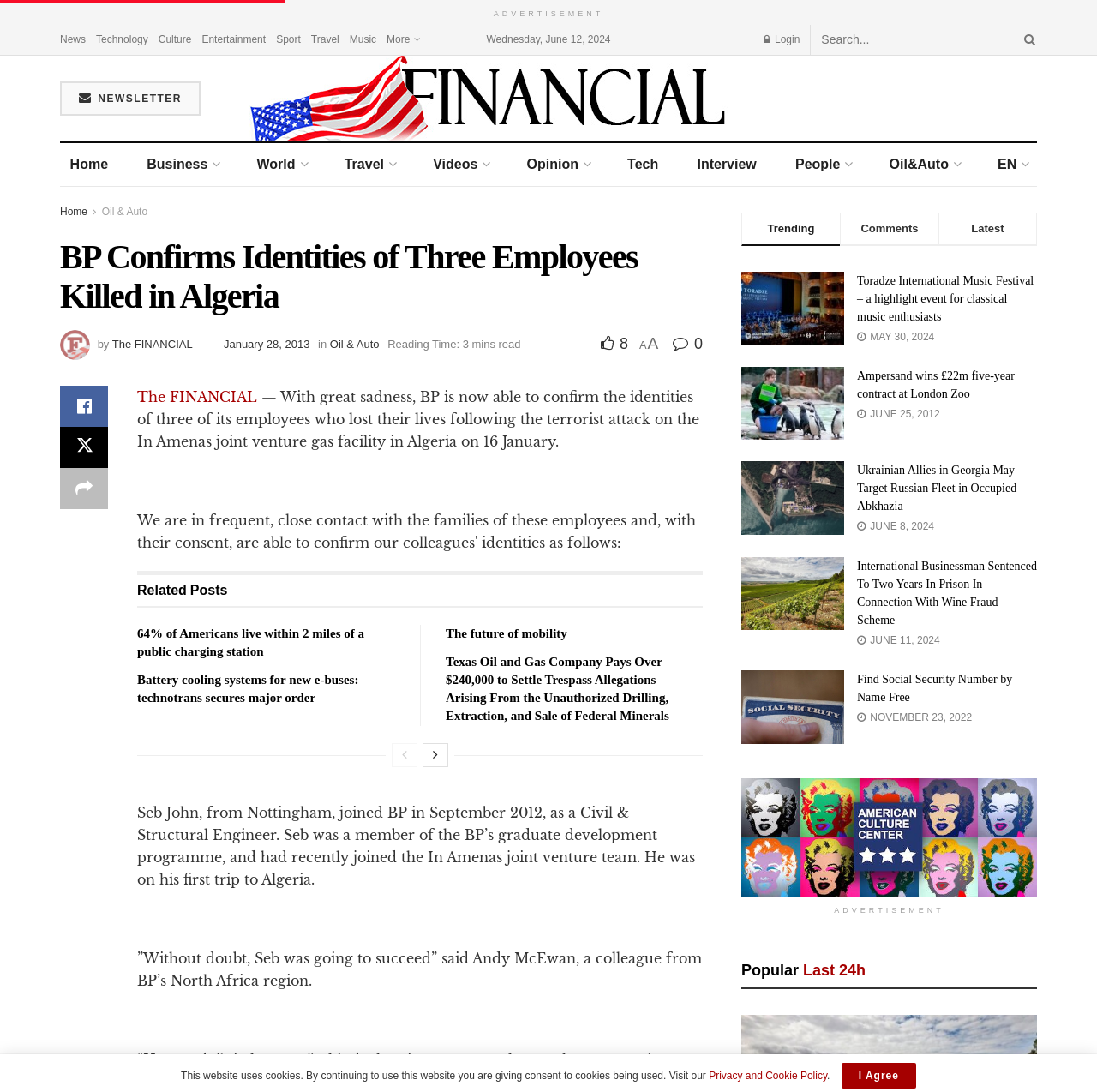Provide the bounding box coordinates of the section that needs to be clicked to accomplish the following instruction: "Read the article 'BP Confirms Identities of Three Employees Killed in Algeria'."

[0.055, 0.217, 0.641, 0.289]